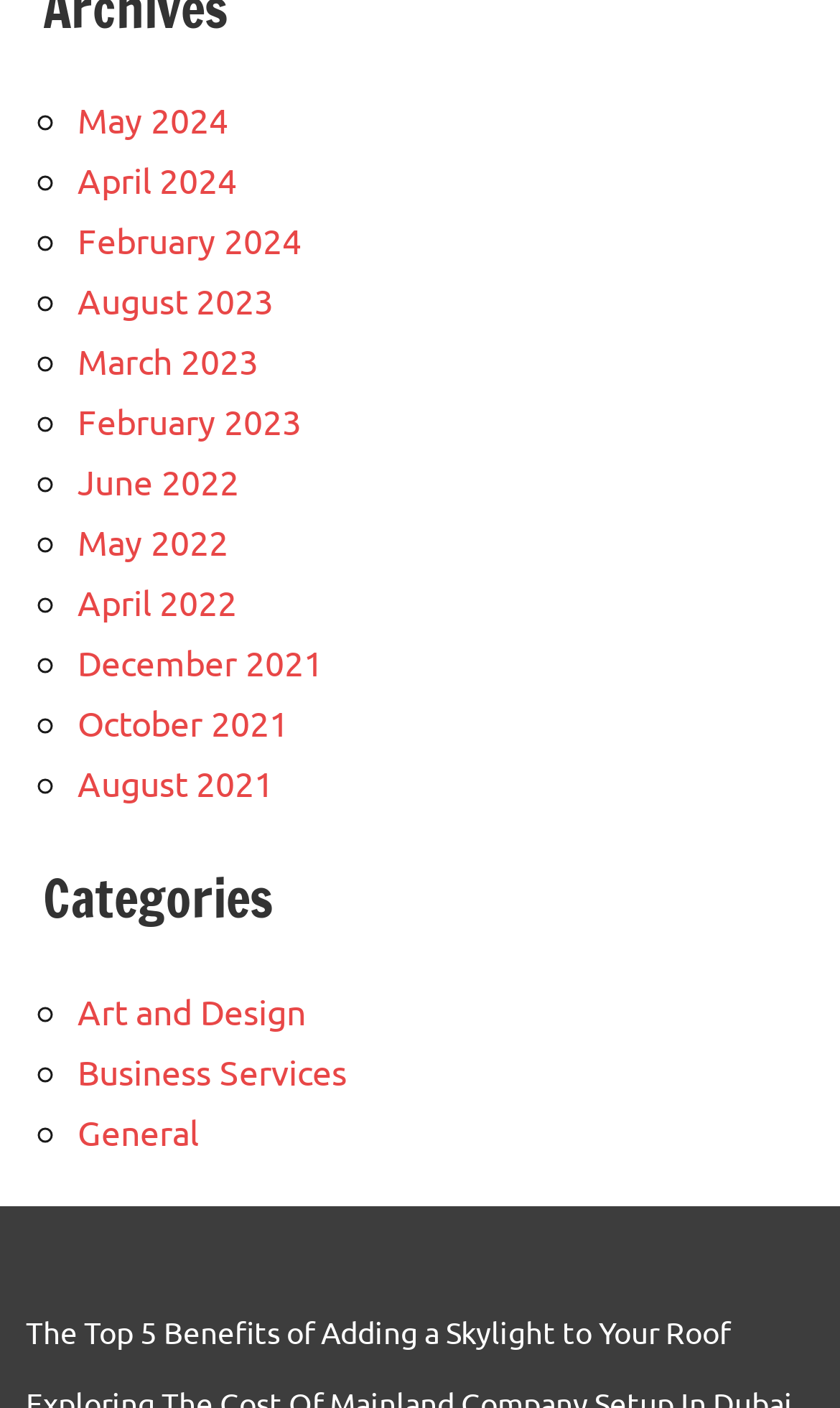Please provide the bounding box coordinates in the format (top-left x, top-left y, bottom-right x, bottom-right y). Remember, all values are floating point numbers between 0 and 1. What is the bounding box coordinate of the region described as: Art and Design

[0.092, 0.702, 0.364, 0.733]